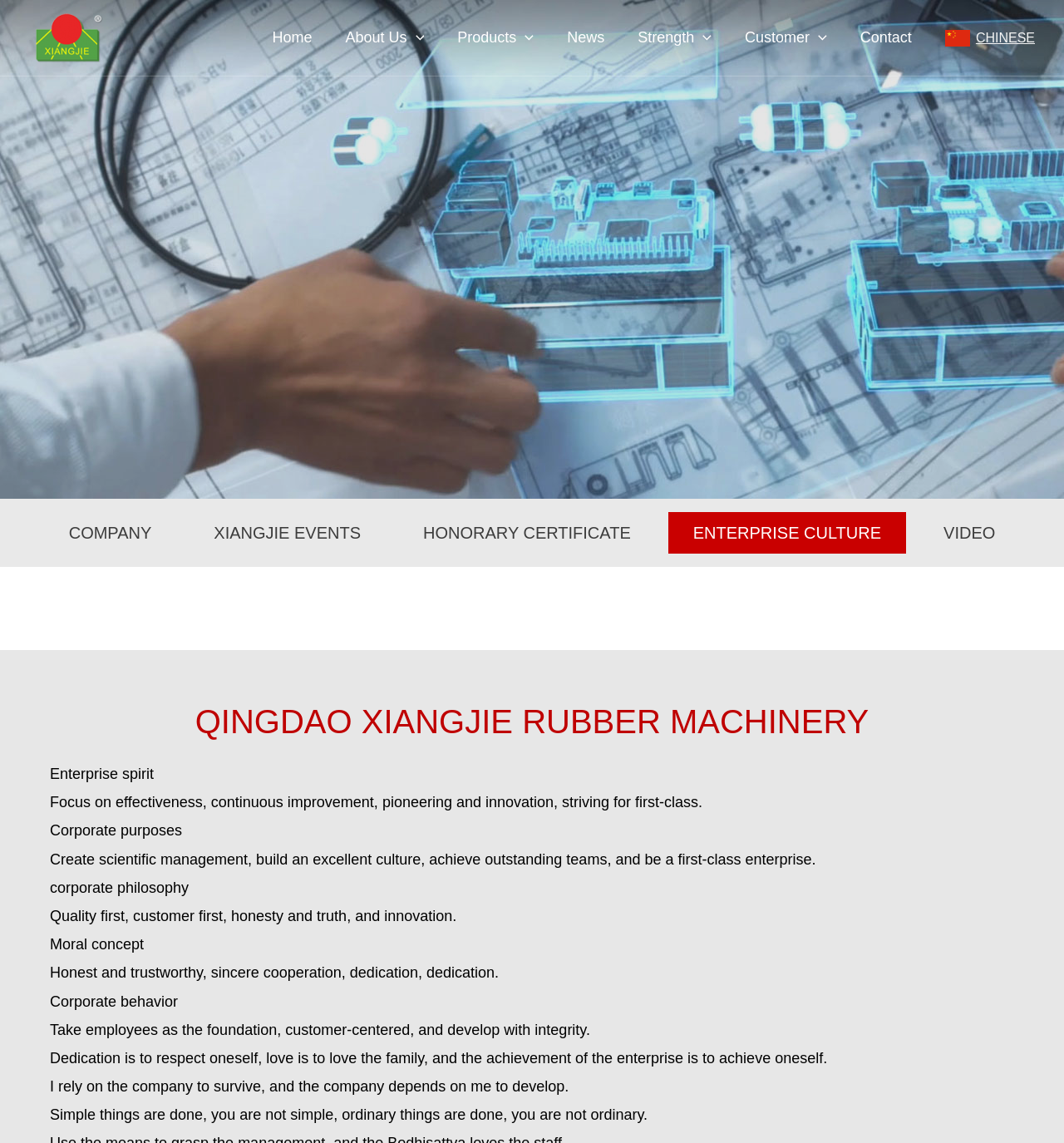Provide the bounding box coordinates, formatted as (top-left x, top-left y, bottom-right x, bottom-right y), with all values being floating point numbers between 0 and 1. Identify the bounding box of the UI element that matches the description: Options

None